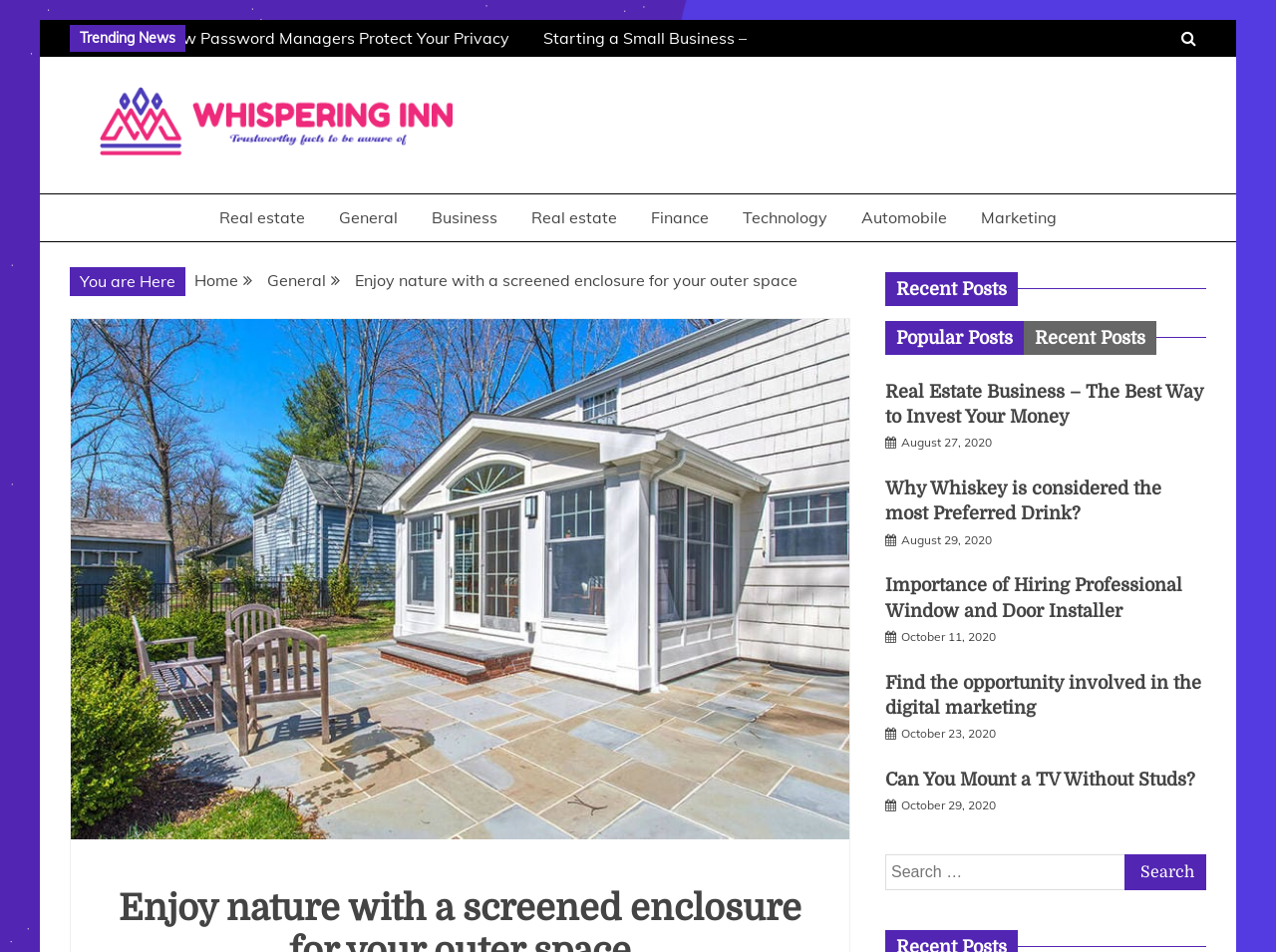What is the name of the inn?
Please answer using one word or phrase, based on the screenshot.

Whispering Inn